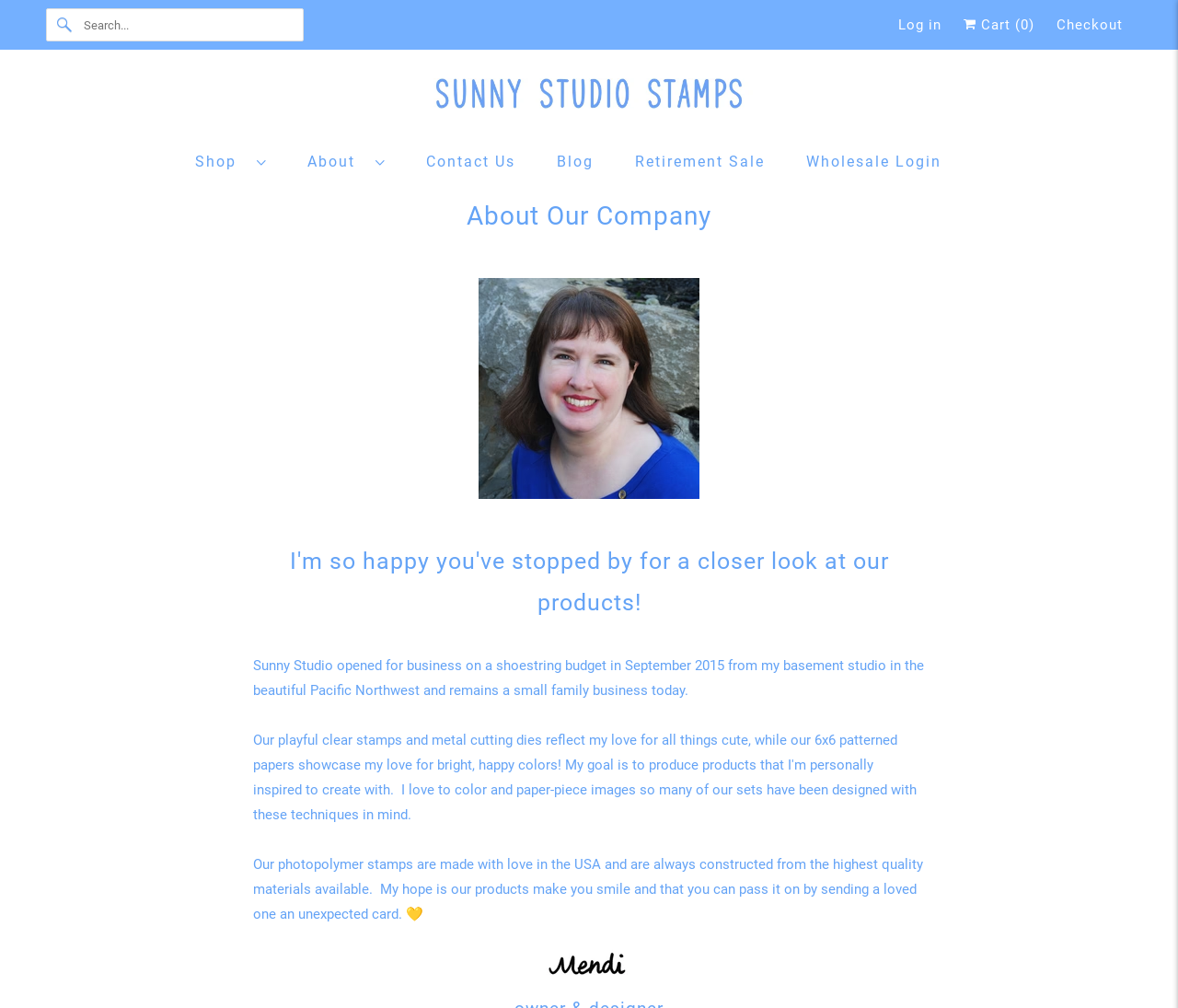What is the purpose of the company's products?
Using the image as a reference, answer with just one word or a short phrase.

To make people smile